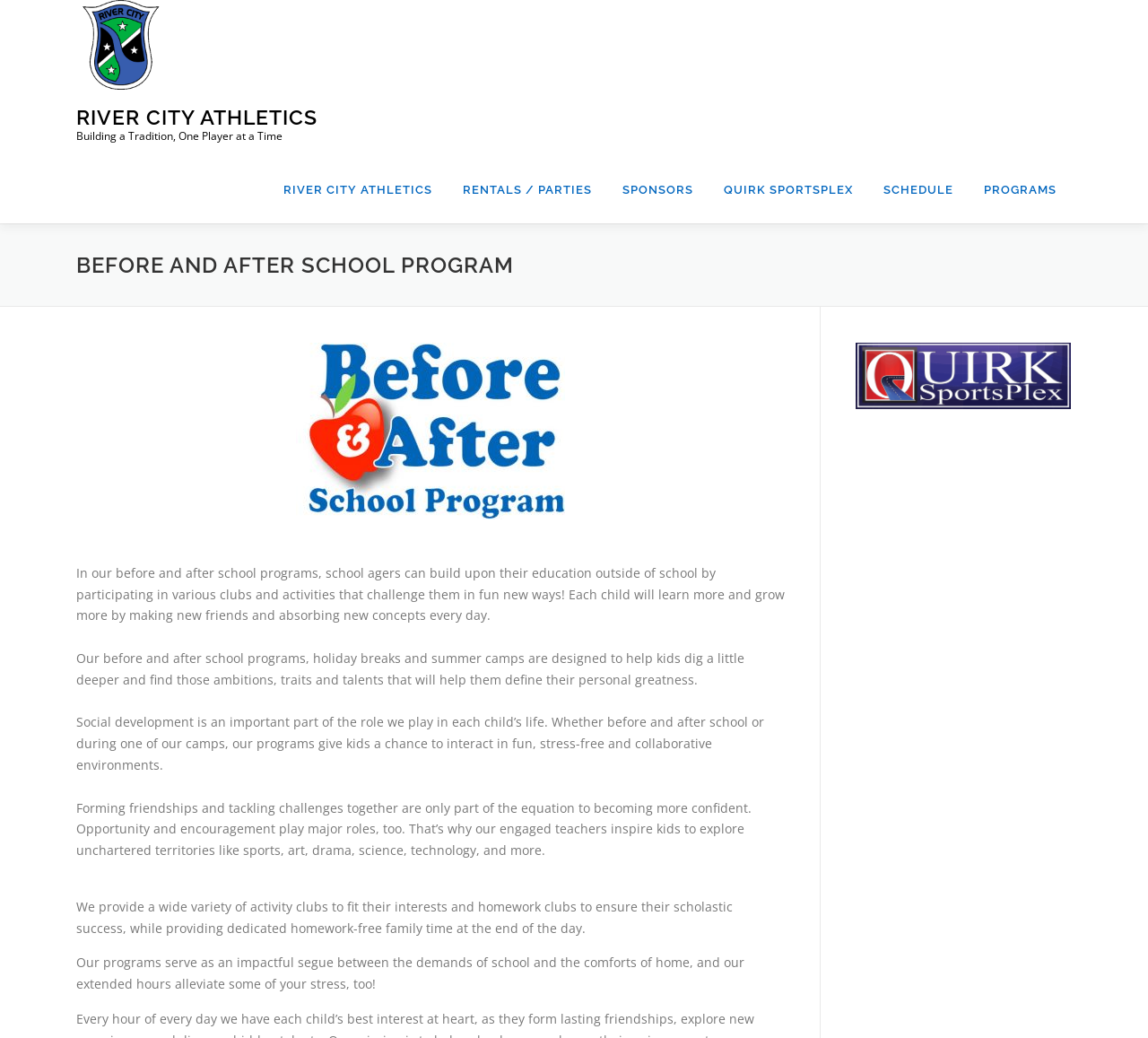What is the name of the organization offering the before and after school program?
Refer to the image and give a detailed answer to the question.

The name of the organization is mentioned in the top-left corner of the webpage, both as a link and as an image, and is also repeated in the navigation menu.